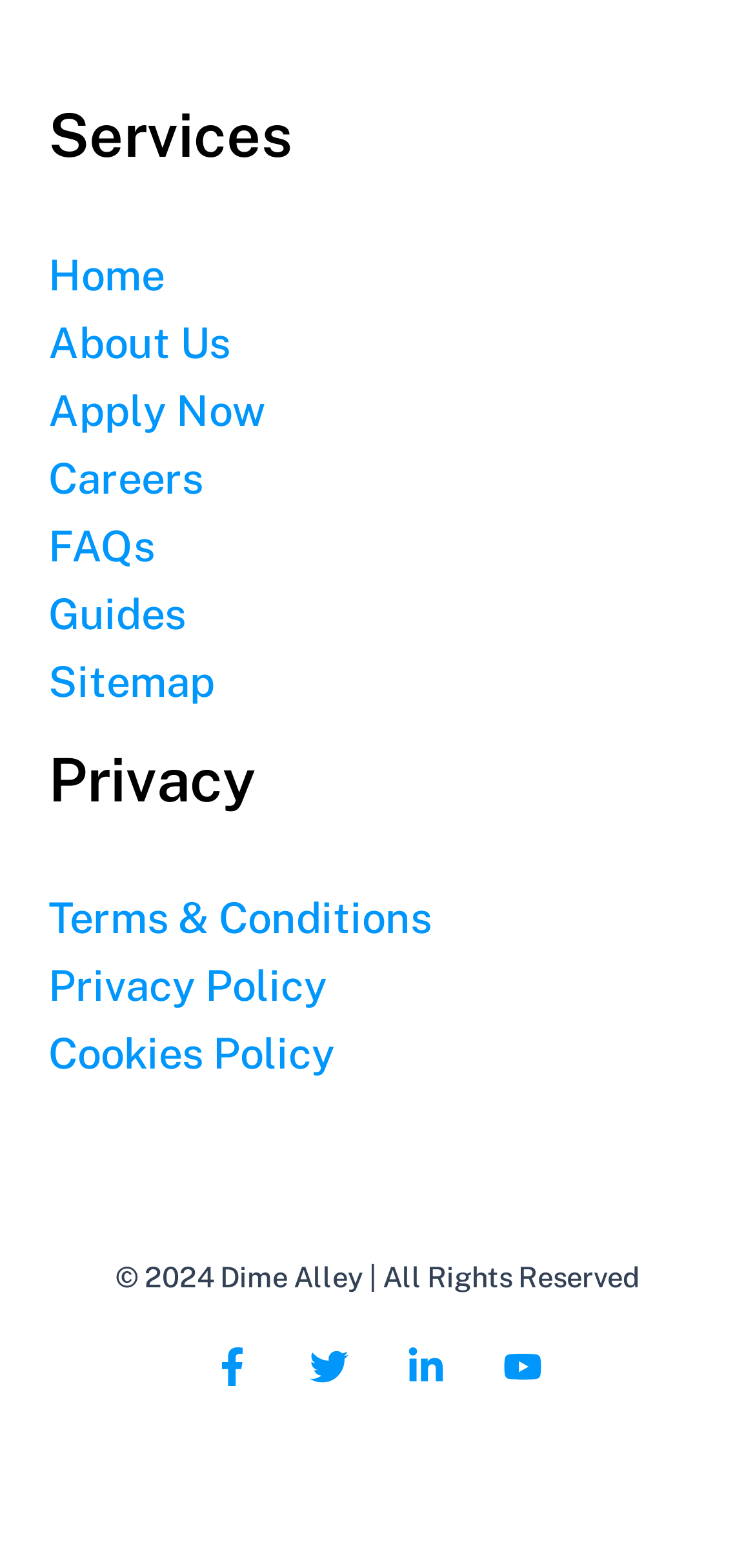Look at the image and give a detailed response to the following question: What is the purpose of the Footer Widget 3?

Footer Widget 3 contains a heading element with the text 'Privacy' and a navigation element with links related to privacy policies. Therefore, the purpose of Footer Widget 3 is to provide information about privacy.